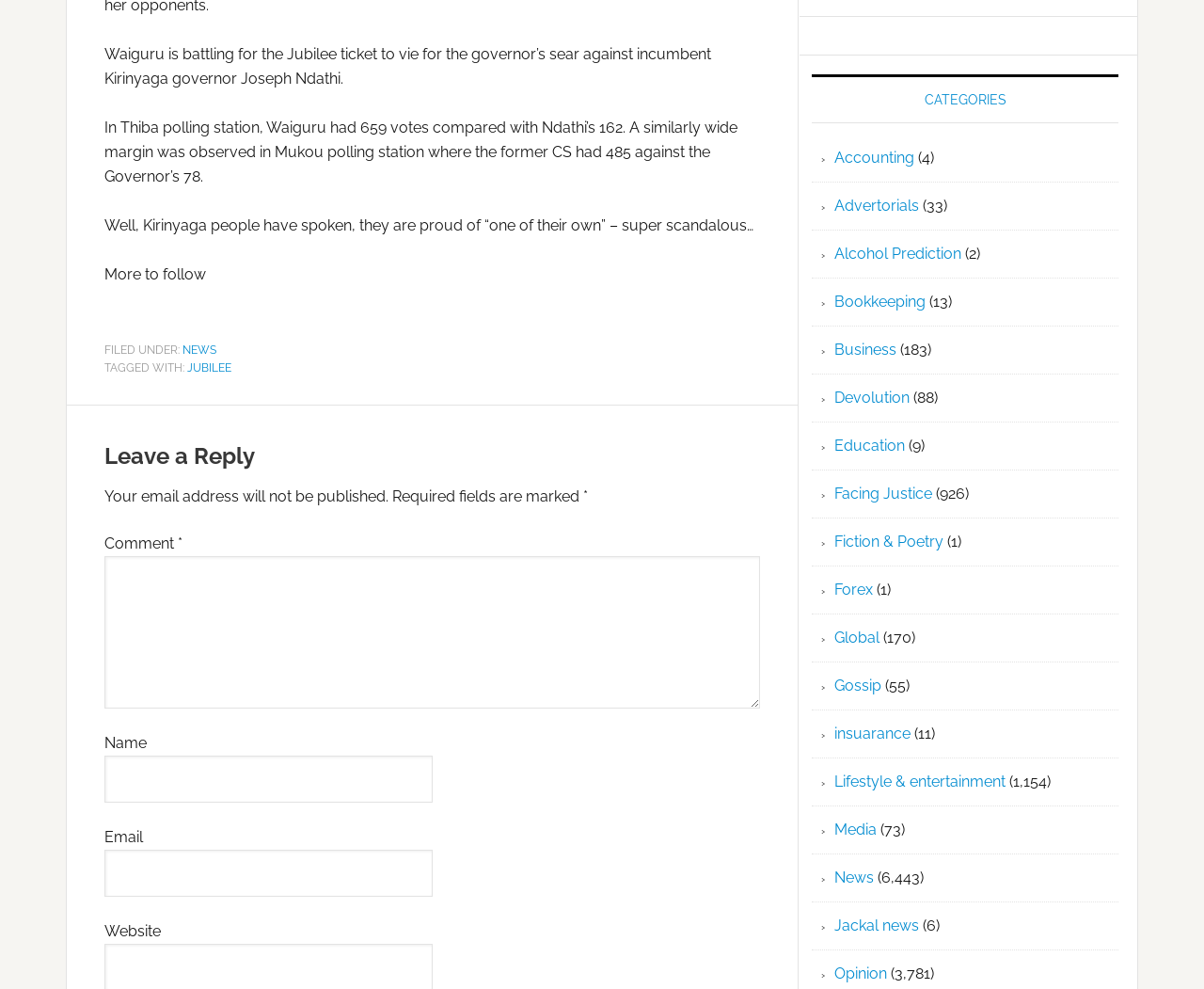Give the bounding box coordinates for the element described by: "gasoline".

None